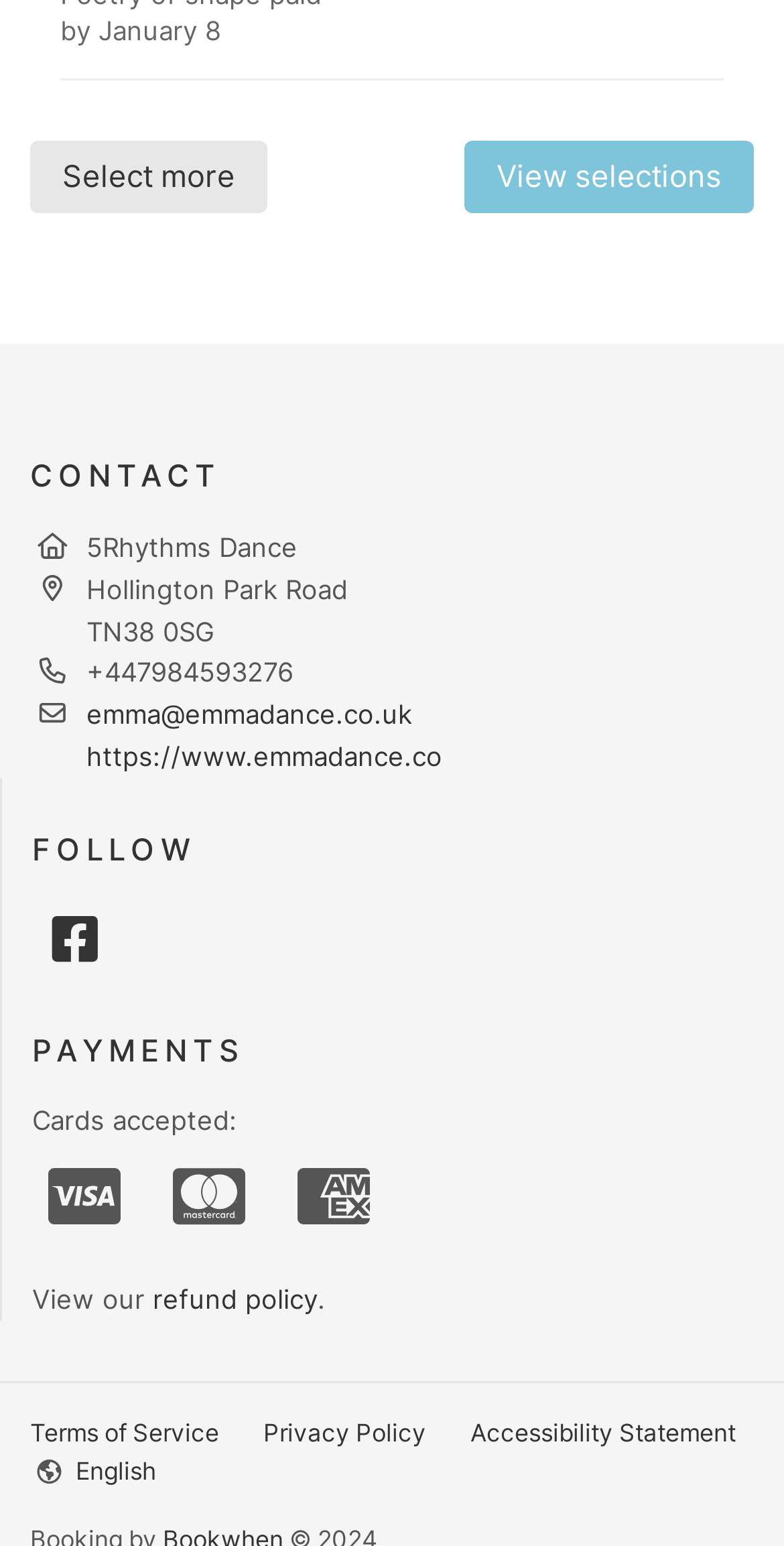Can you give a comprehensive explanation to the question given the content of the image?
What payment methods are accepted?

I found the answer by looking at the 'PAYMENTS' section, which lists the accepted payment methods as Visa, Mastercard, and Amex, represented by their respective images.